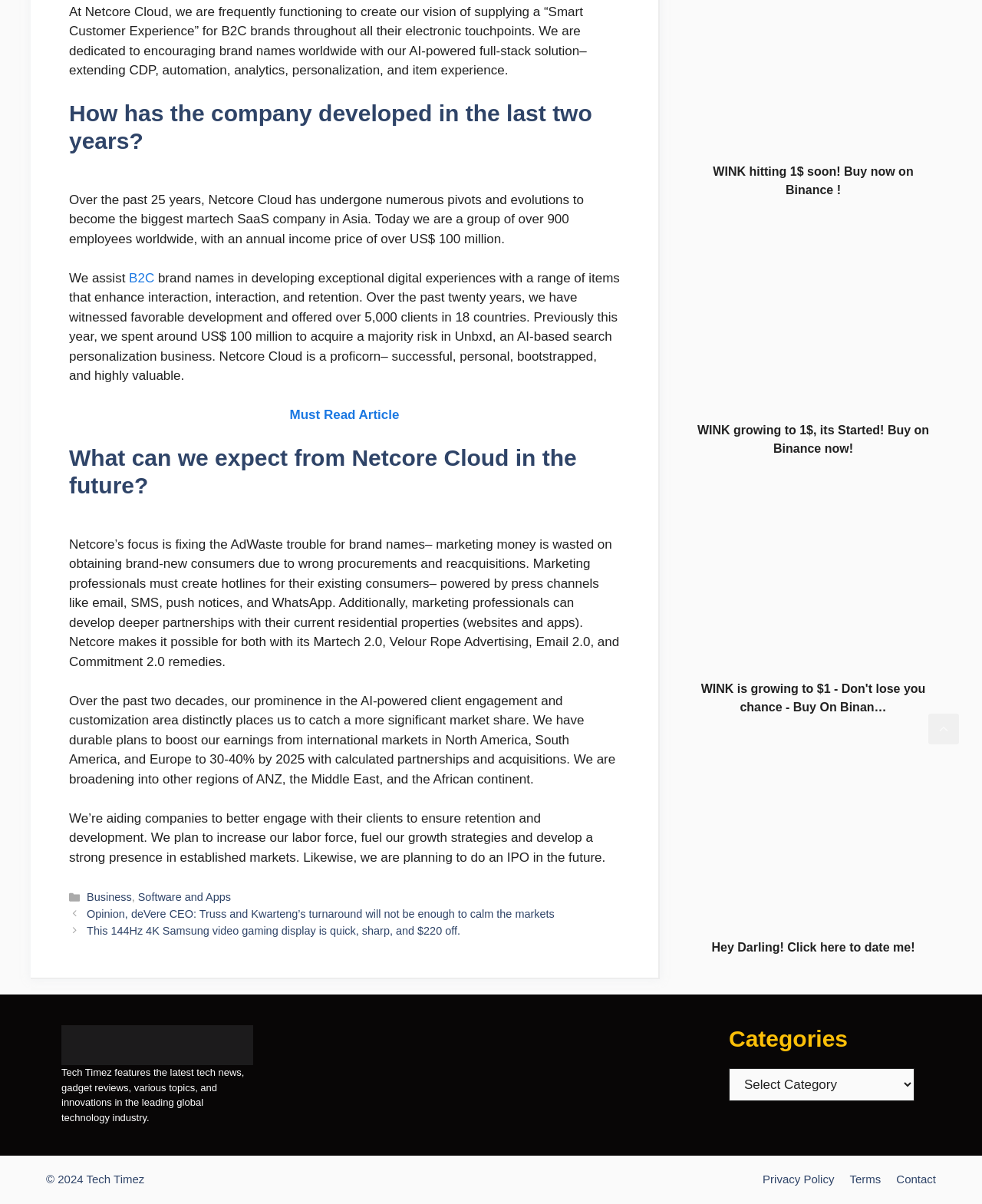Provide a short answer using a single word or phrase for the following question: 
What is the name of the AI-based search personalization business acquired by Netcore Cloud?

Unbxd